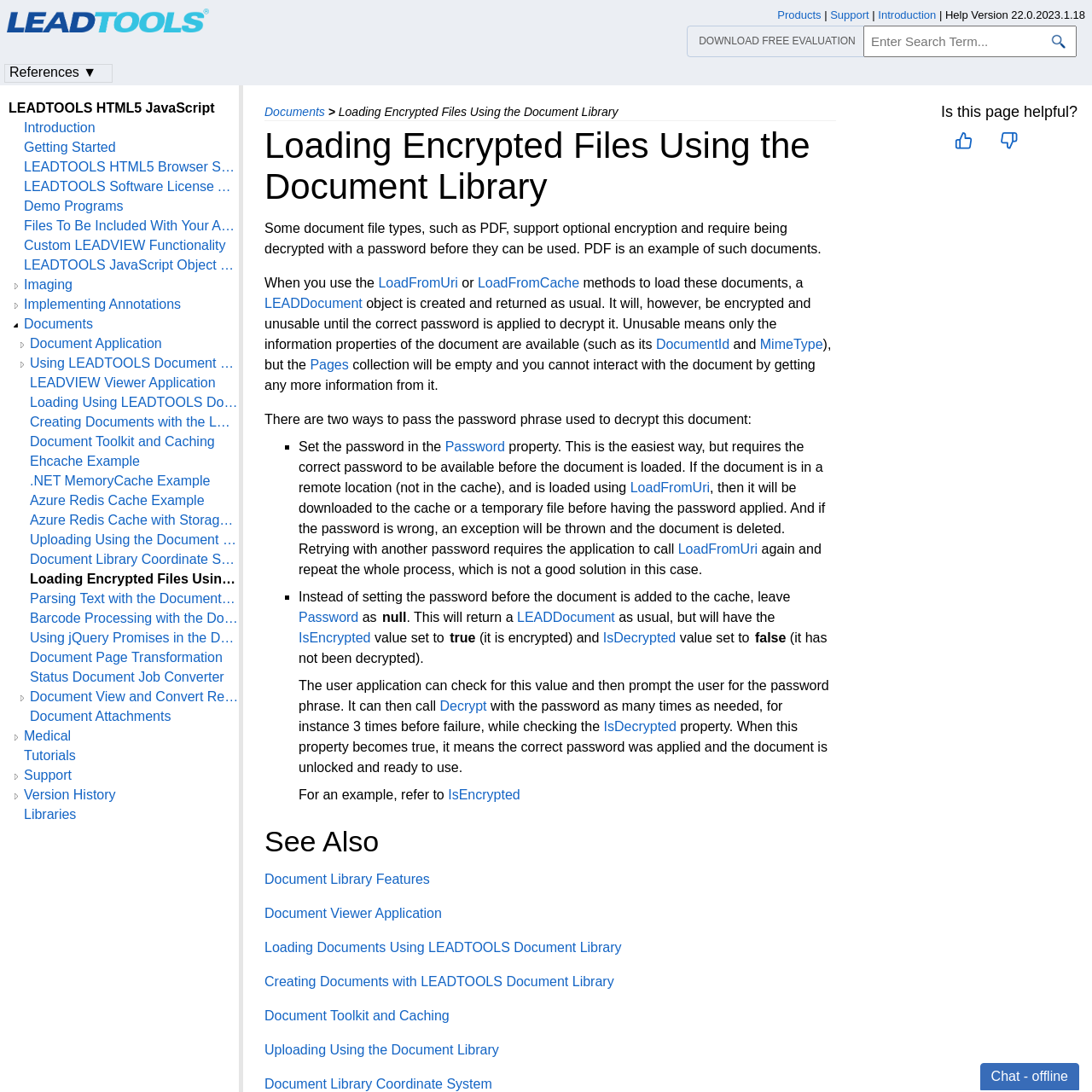Locate and provide the bounding box coordinates for the HTML element that matches this description: "IsEncrypted".

[0.41, 0.721, 0.476, 0.734]